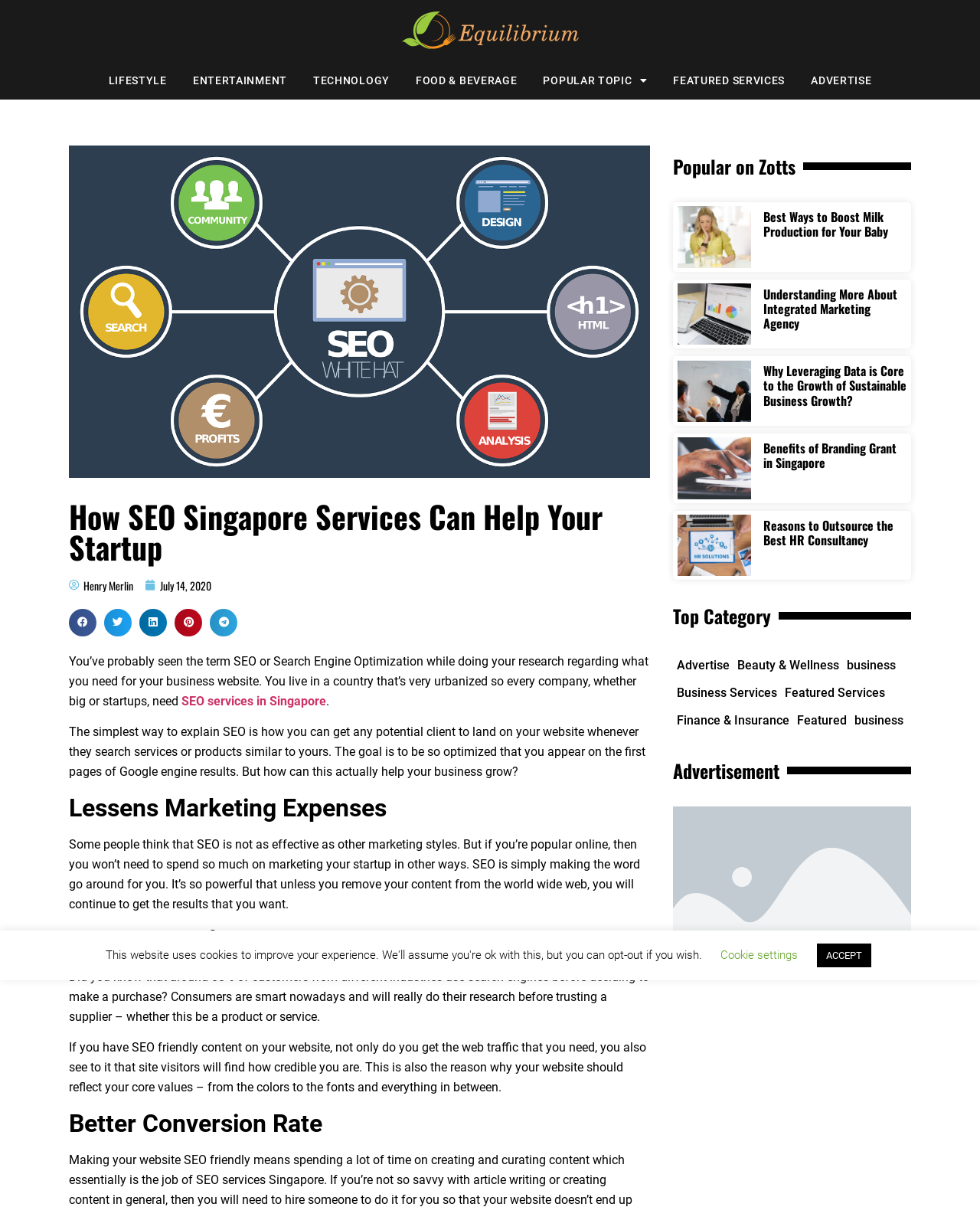Please locate the clickable area by providing the bounding box coordinates to follow this instruction: "Click on the 'ADVERTISE' link".

[0.817, 0.055, 0.9, 0.078]